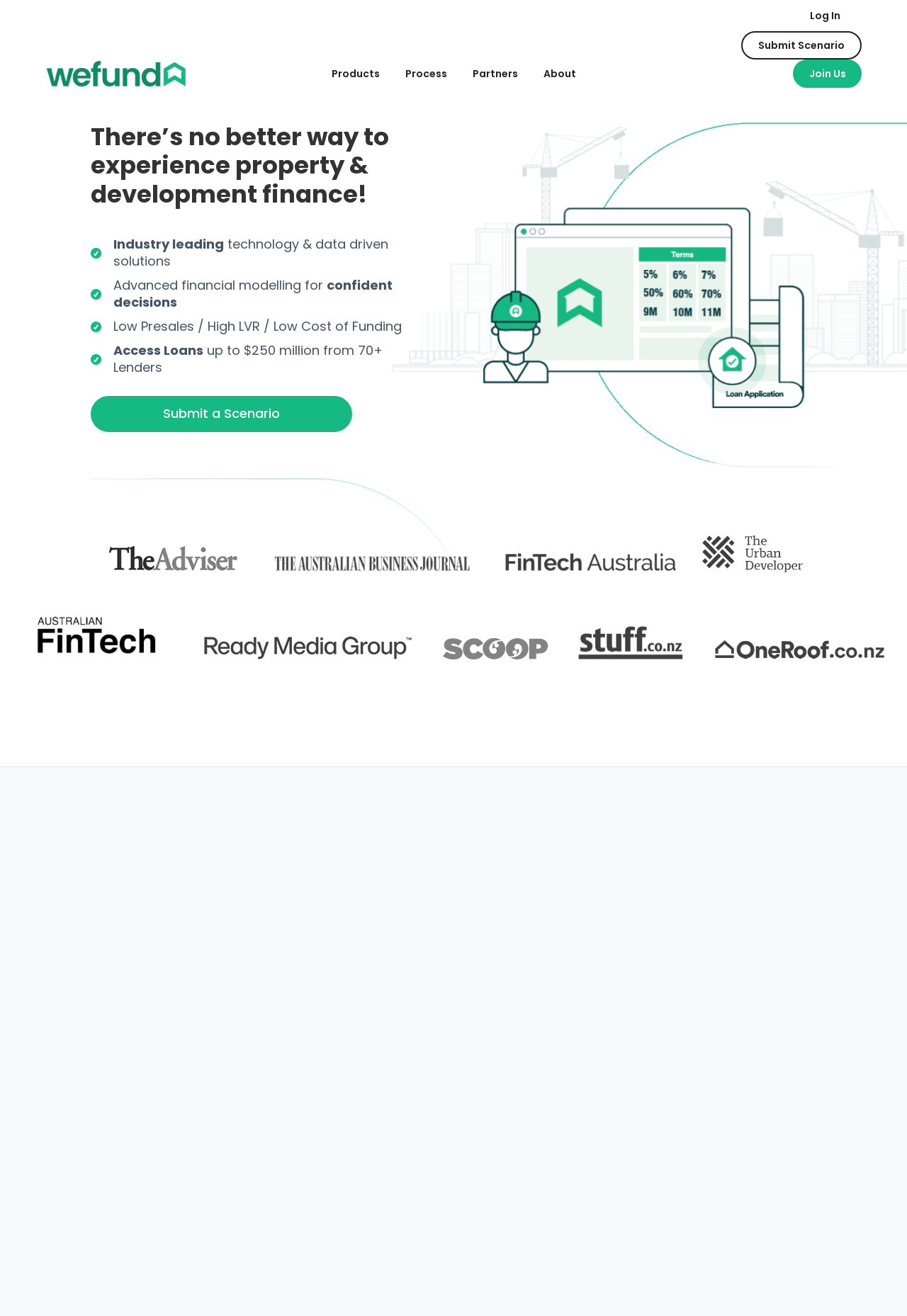Please find the bounding box coordinates of the section that needs to be clicked to achieve this instruction: "View more about partners".

[0.507, 0.045, 0.585, 0.067]